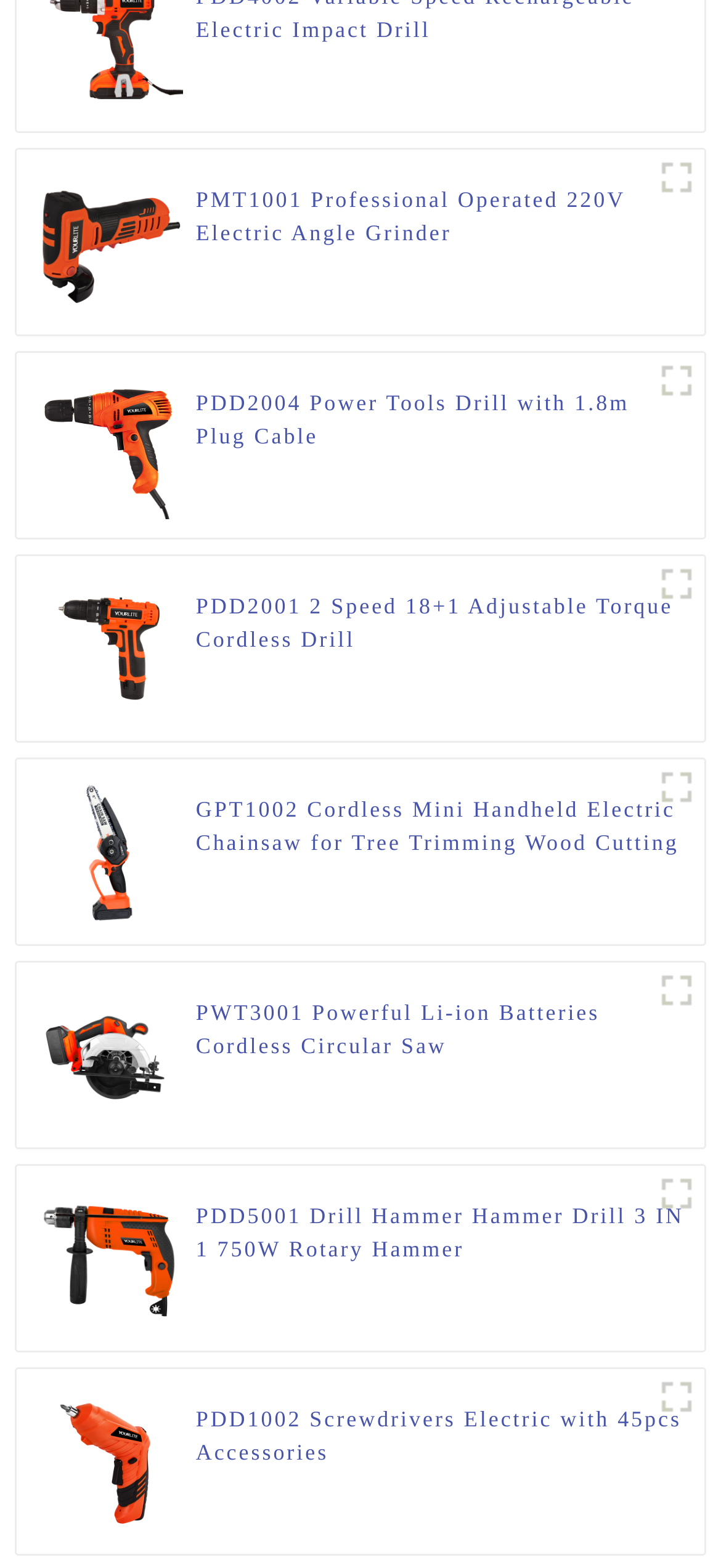What is the name of the fifth product?
Using the image as a reference, answer with just one word or a short phrase.

GPT1002 Cordless Mini Handheld Electric Chainsaw